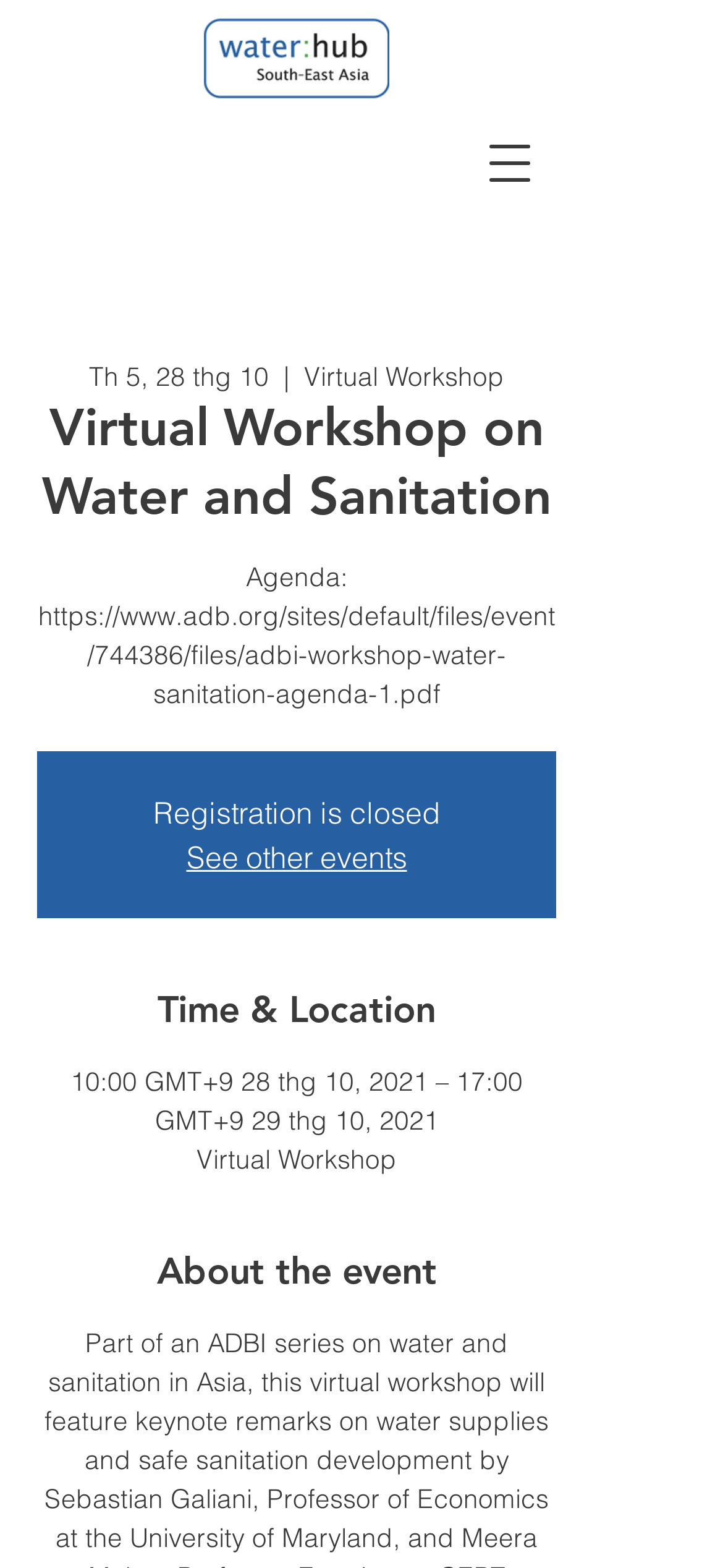Kindly respond to the following question with a single word or a brief phrase: 
What is the date of the virtual workshop?

28-29 October 2021